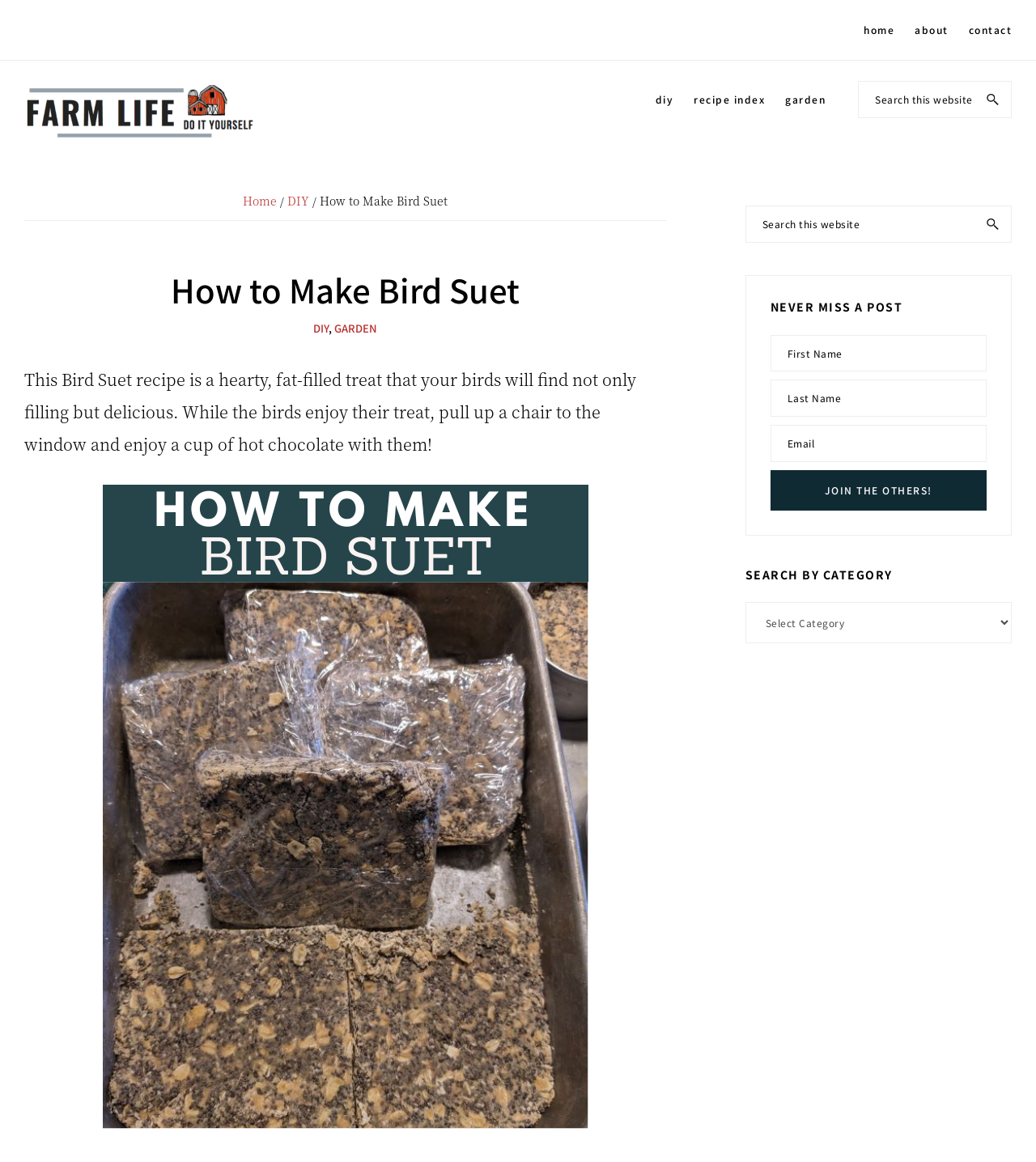What type of recipe is being described?
Look at the screenshot and give a one-word or phrase answer.

Bird Suet